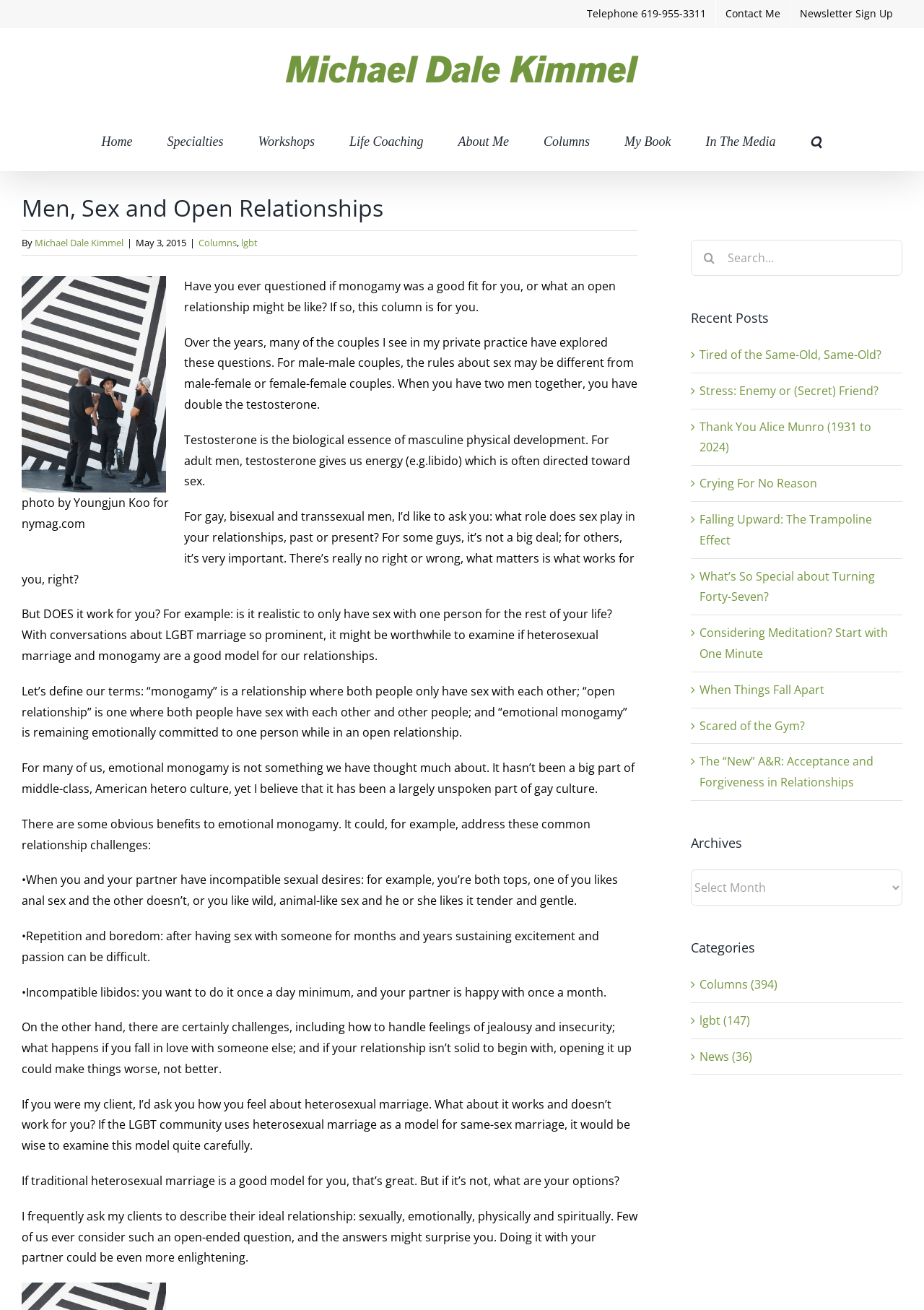What is the author's name of the article?
Use the screenshot to answer the question with a single word or phrase.

Michael Dale Kimmel